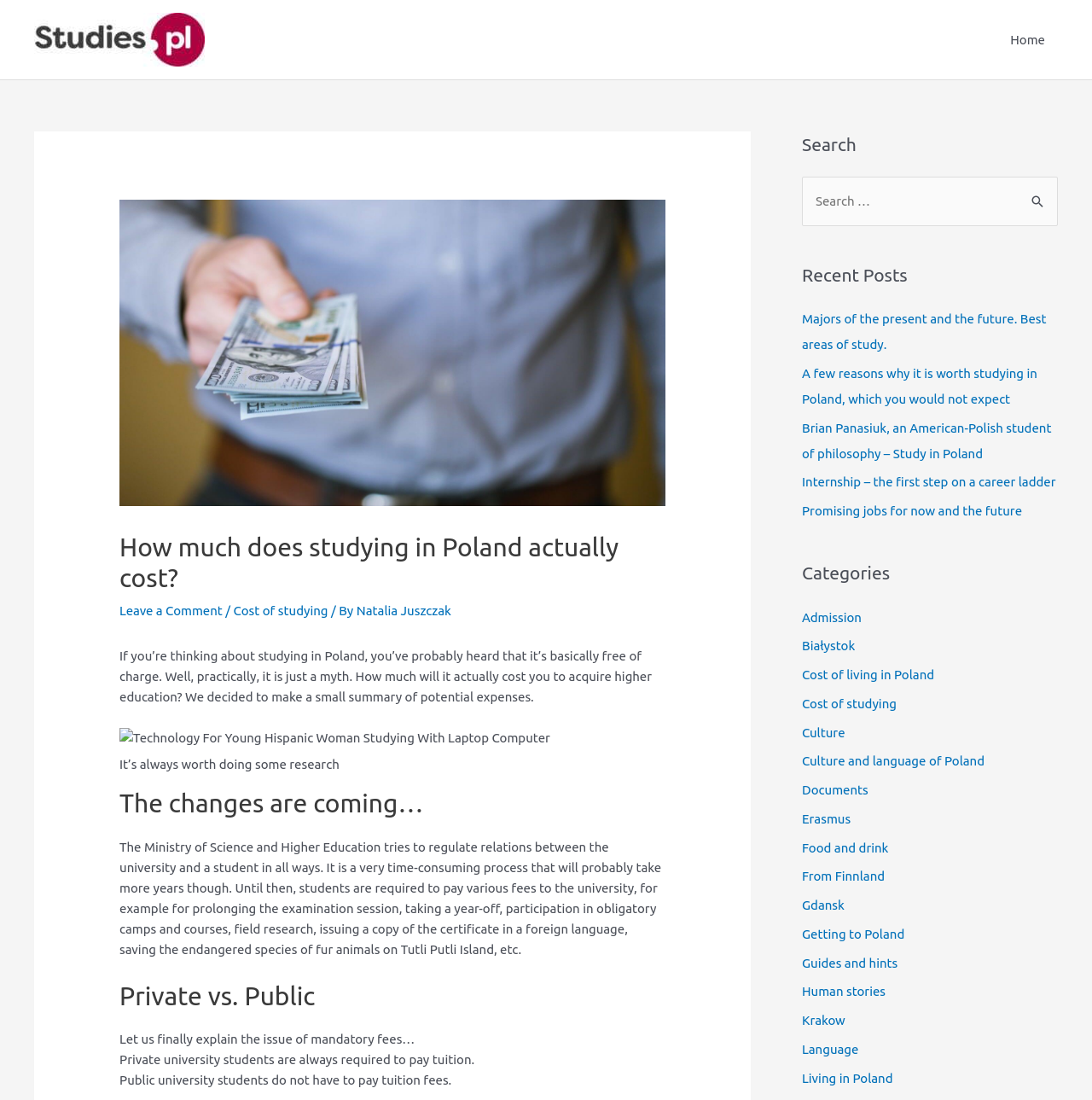Please identify the bounding box coordinates of the area I need to click to accomplish the following instruction: "Click on the 'Cost of living in Poland' category".

[0.734, 0.607, 0.856, 0.62]